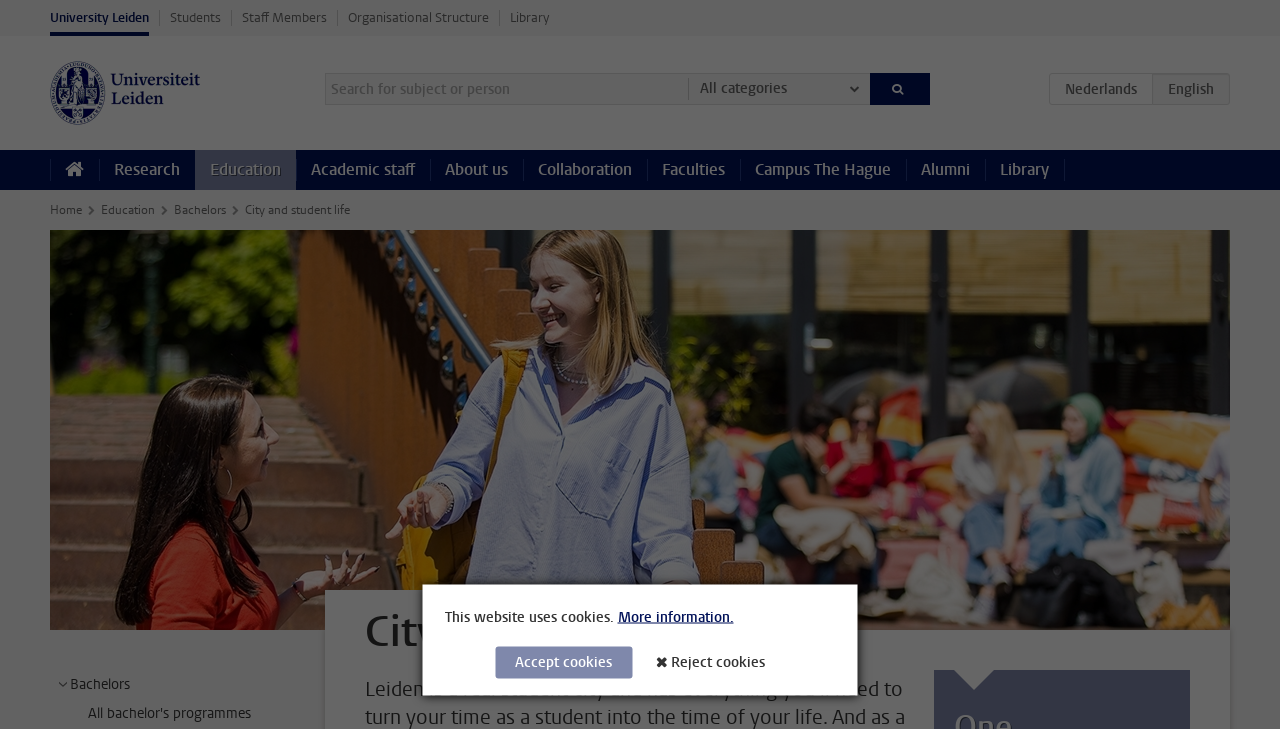How many links are in the 'Education' section?
Analyze the image and deliver a detailed answer to the question.

I counted the links in the 'Education' section, starting from 'Home' to 'Bachelors', and found 3 links in total.